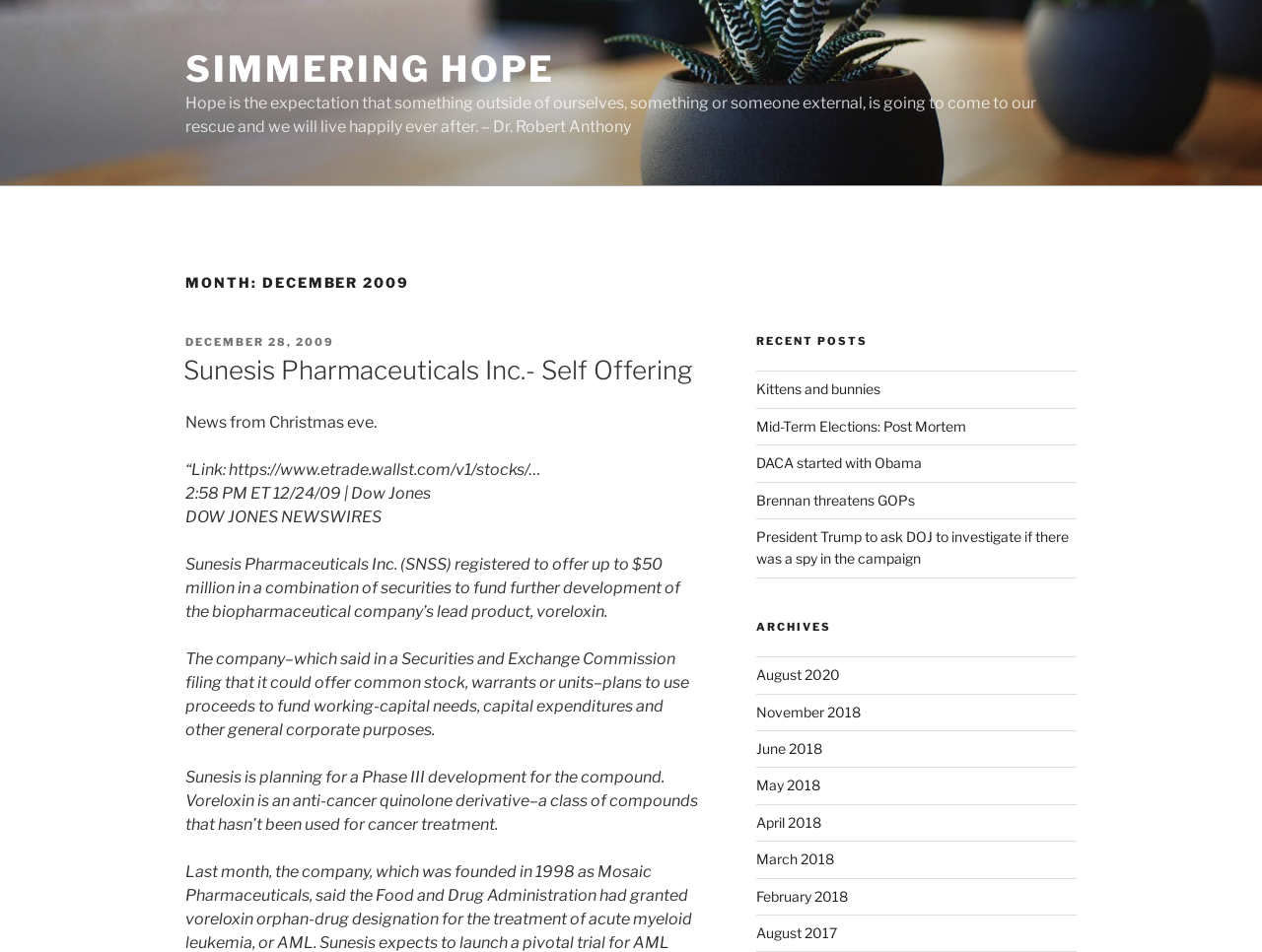What is the name of the pharmaceutical company mentioned?
Answer briefly with a single word or phrase based on the image.

Sunesis Pharmaceuticals Inc.